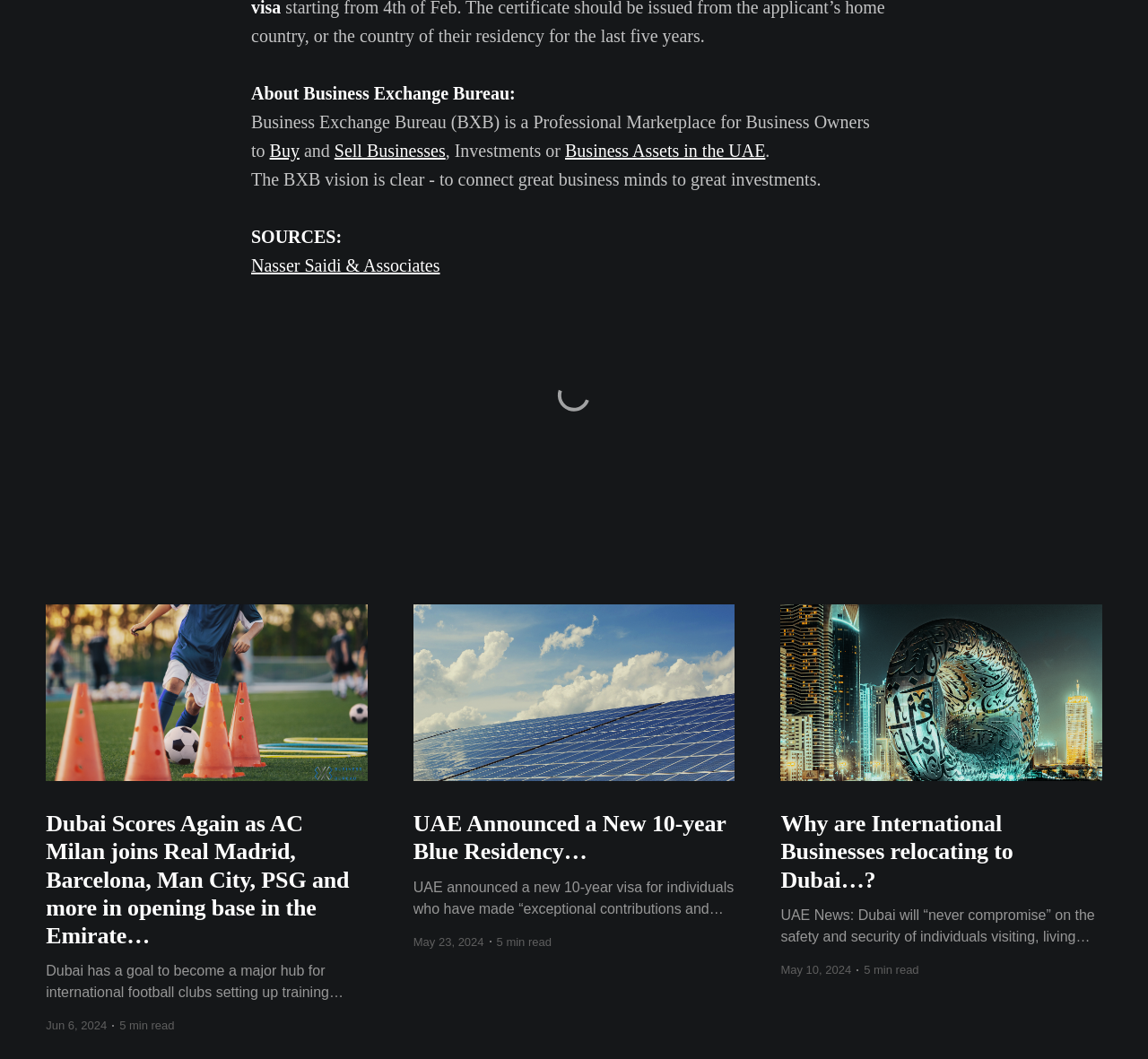Please answer the following question using a single word or phrase: 
What is the name of the professional marketplace?

Business Exchange Bureau